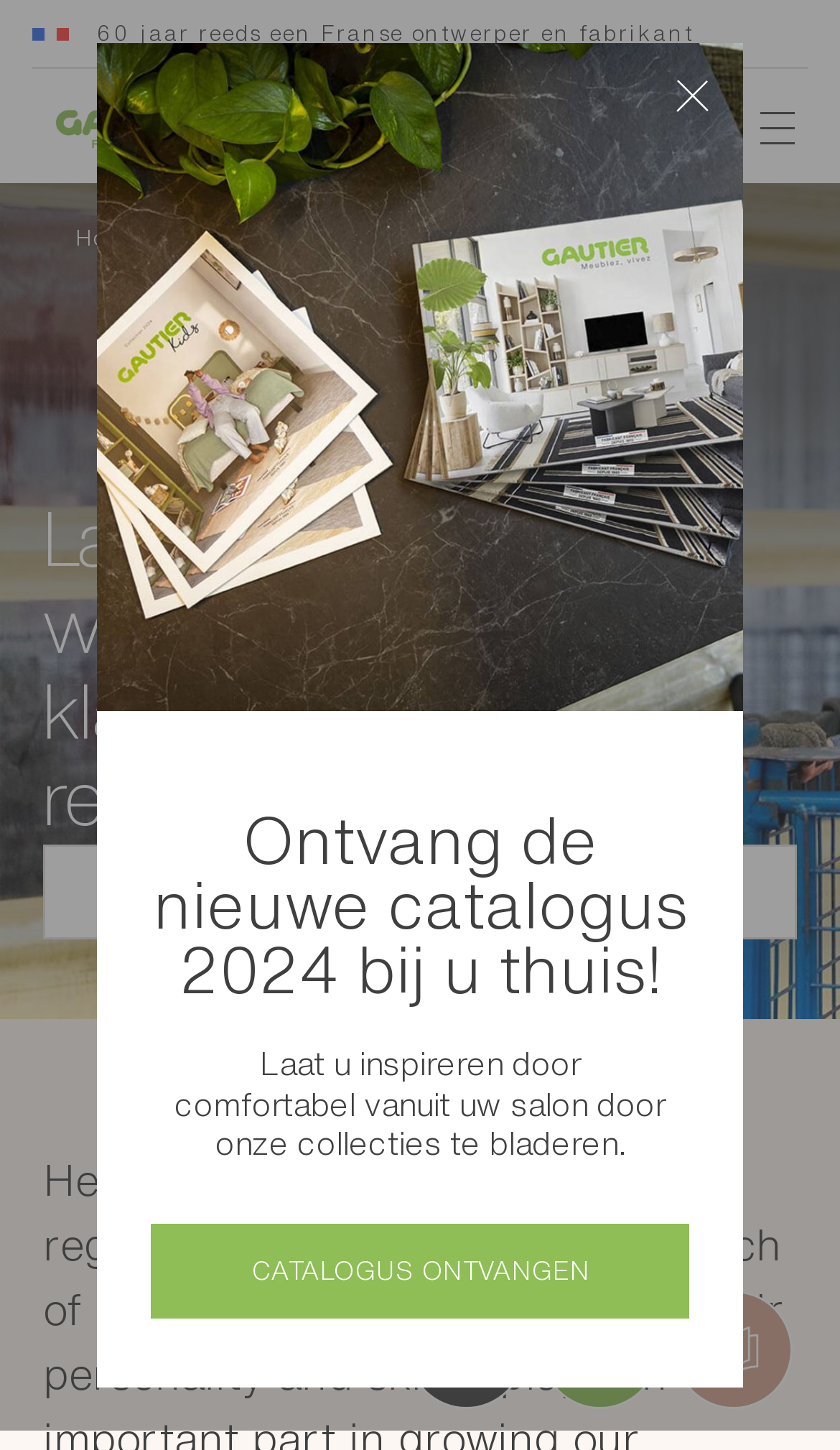Given the element description: "Gautier - Inrichten, wonen", predict the bounding box coordinates of this UI element. The coordinates must be four float numbers between 0 and 1, given as [left, top, right, bottom].

[0.038, 0.059, 0.279, 0.114]